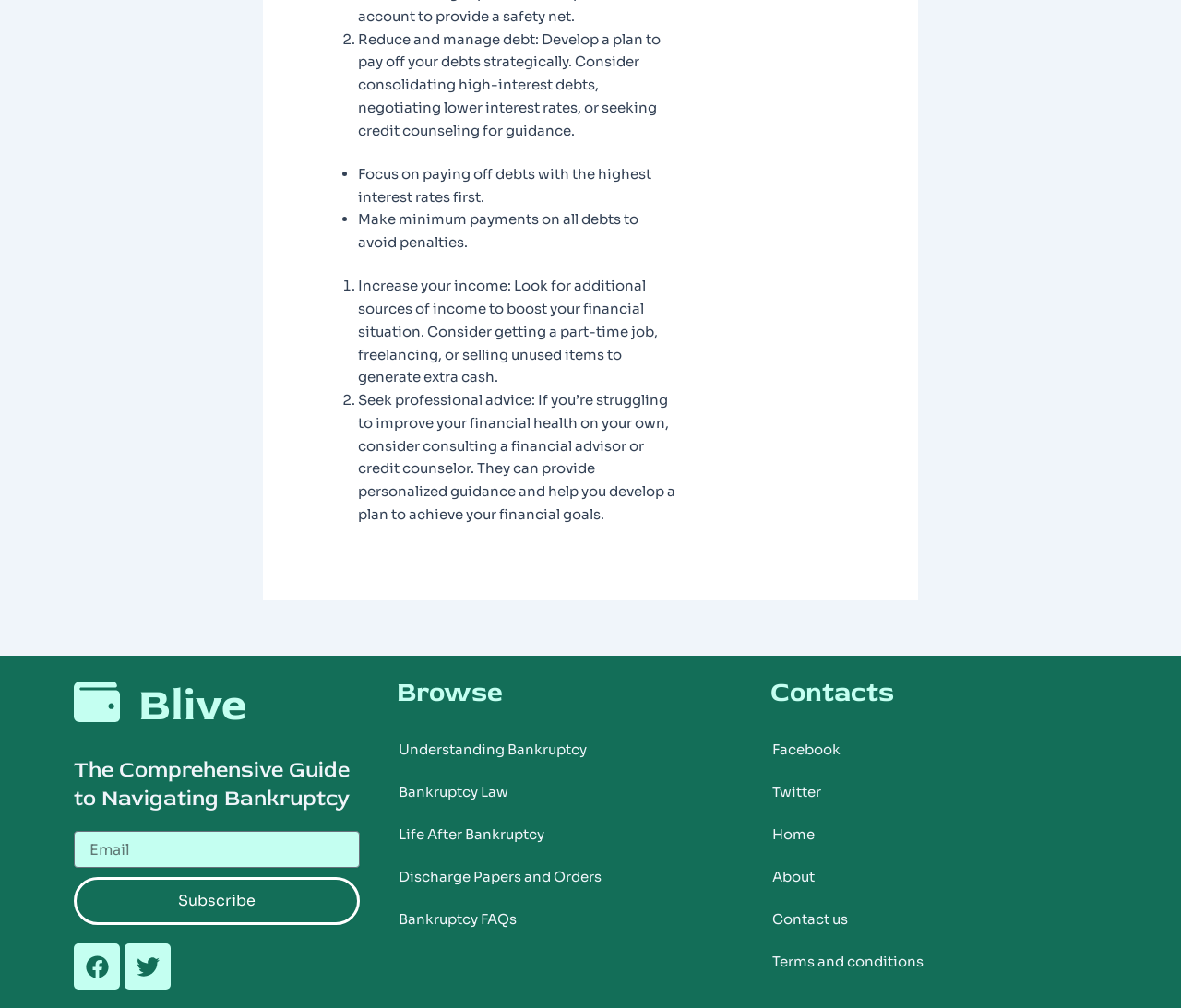Identify and provide the bounding box coordinates of the UI element described: "Discharge Papers and Orders". The coordinates should be formatted as [left, top, right, bottom], with each number being a float between 0 and 1.

[0.336, 0.849, 0.621, 0.891]